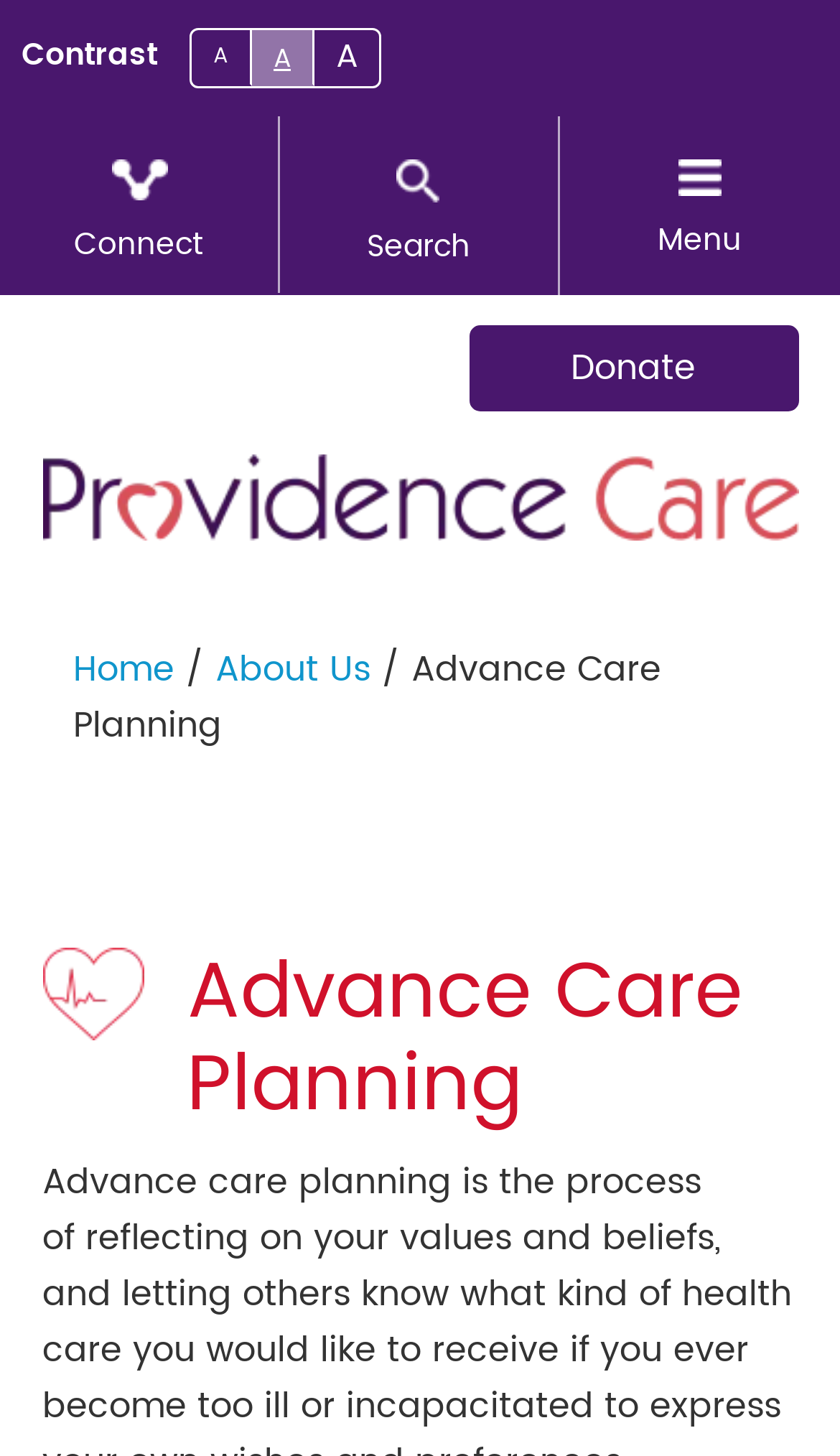Pinpoint the bounding box coordinates of the clickable area needed to execute the instruction: "Read 'Cookies'". The coordinates should be specified as four float numbers between 0 and 1, i.e., [left, top, right, bottom].

None